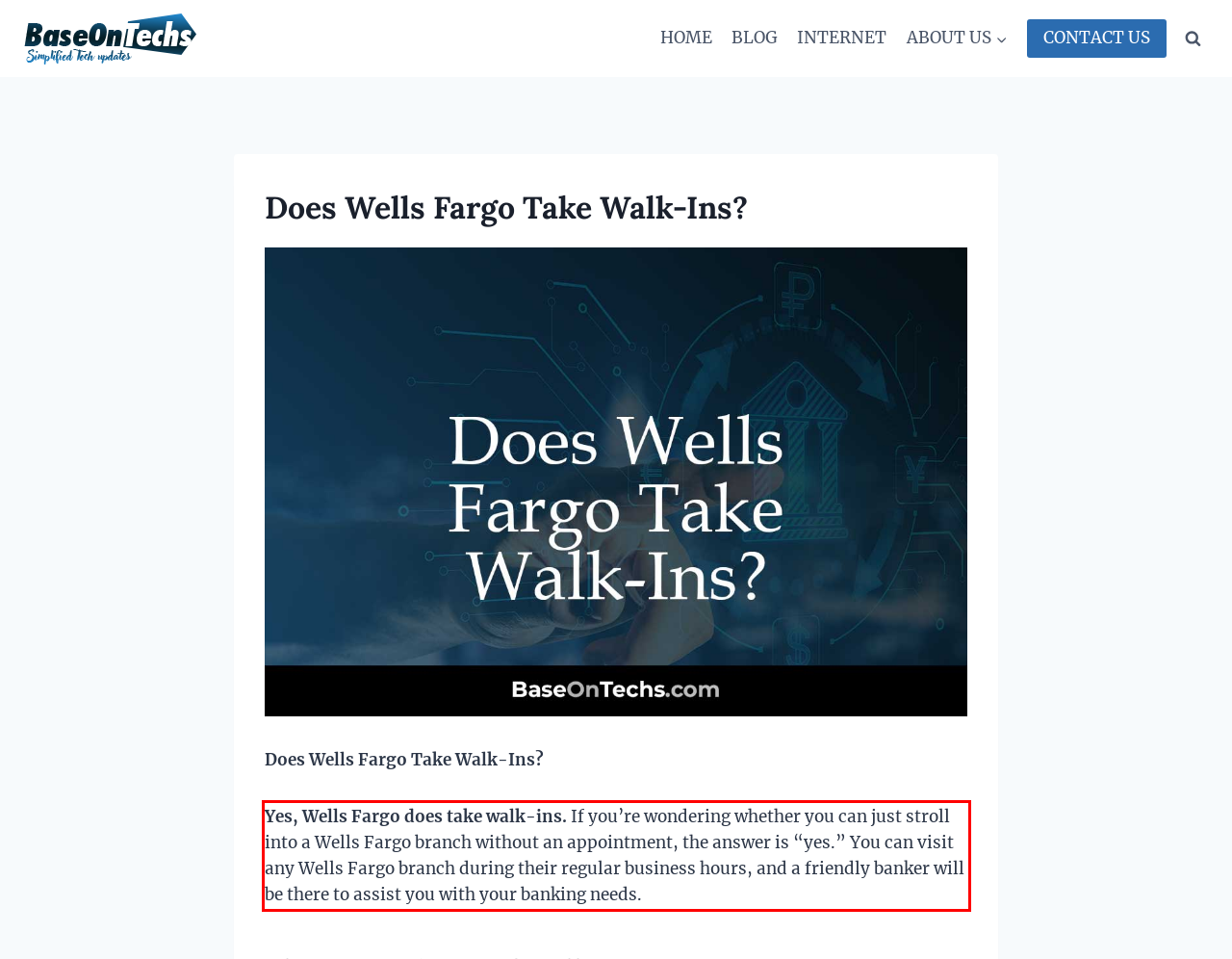Please identify and extract the text content from the UI element encased in a red bounding box on the provided webpage screenshot.

Yes, Wells Fargo does take walk-ins. If you’re wondering whether you can just stroll into a Wells Fargo branch without an appointment, the answer is “yes.” You can visit any Wells Fargo branch during their regular business hours, and a friendly banker will be there to assist you with your banking needs.